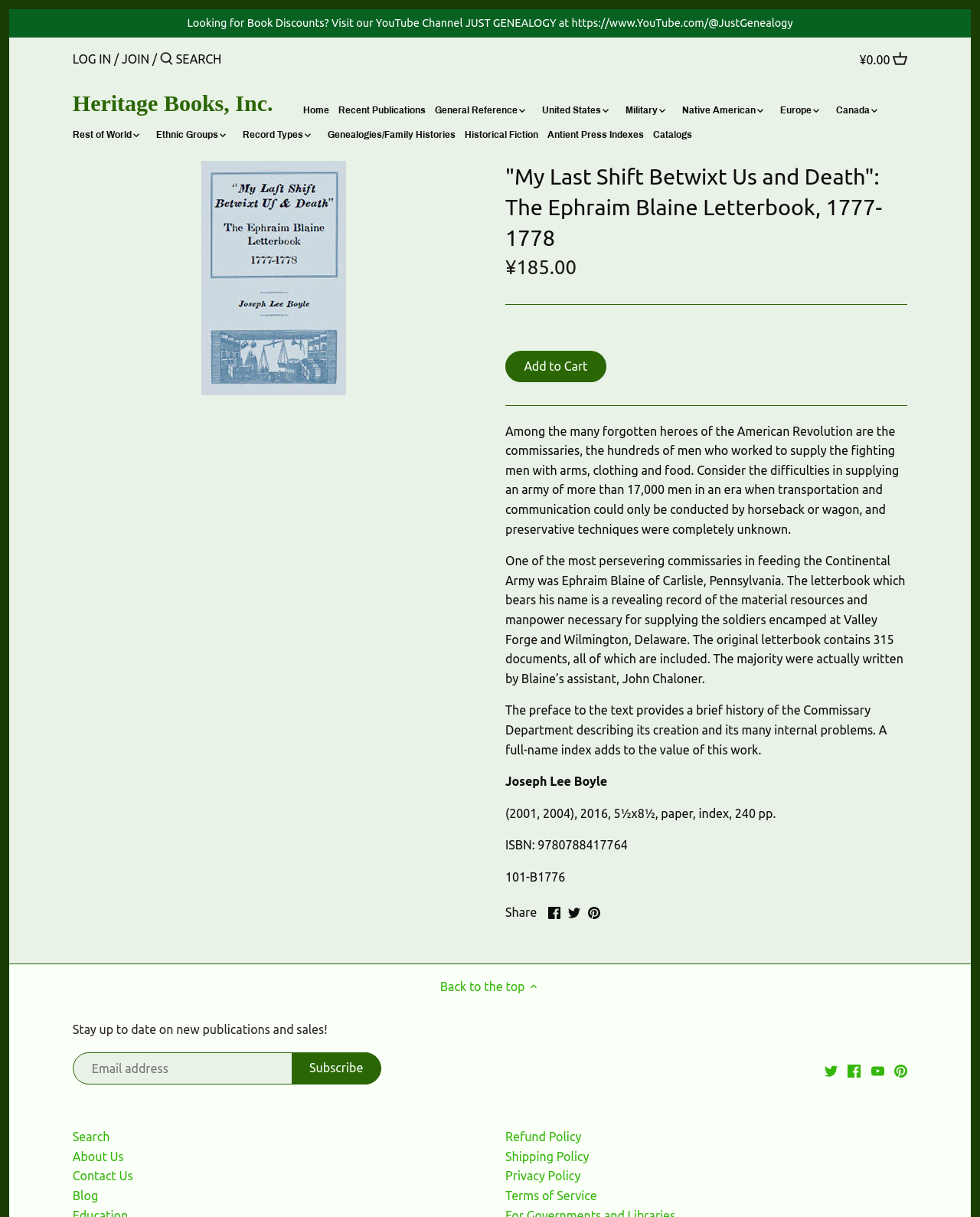Can you provide the bounding box coordinates for the element that should be clicked to implement the instruction: "Search for a book"?

[0.163, 0.035, 0.329, 0.061]